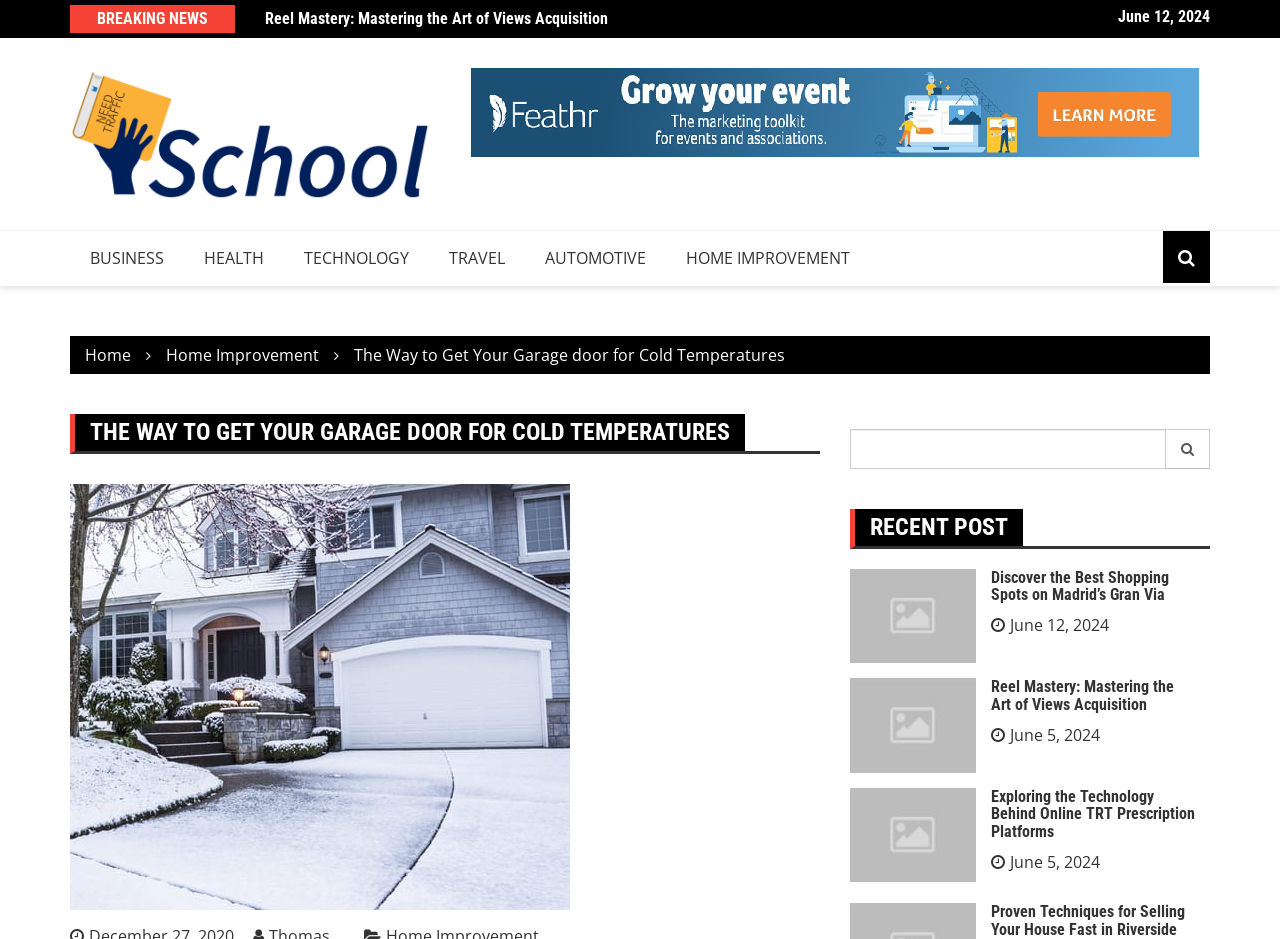Please specify the bounding box coordinates of the clickable region to carry out the following instruction: "Click on Home Improvement". The coordinates should be four float numbers between 0 and 1, in the format [left, top, right, bottom].

[0.13, 0.366, 0.249, 0.389]